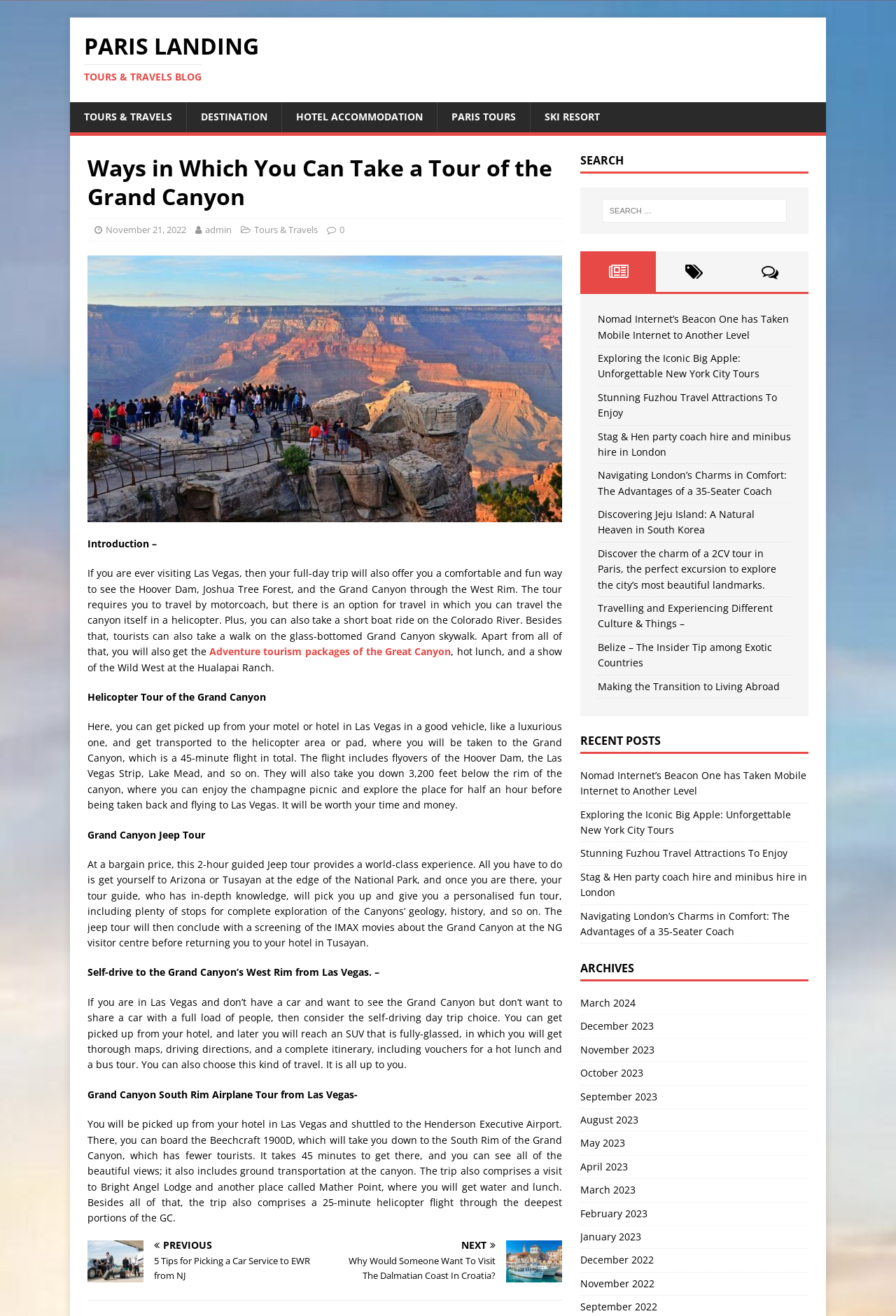Identify the bounding box coordinates of the area you need to click to perform the following instruction: "Search for something".

[0.672, 0.151, 0.878, 0.169]